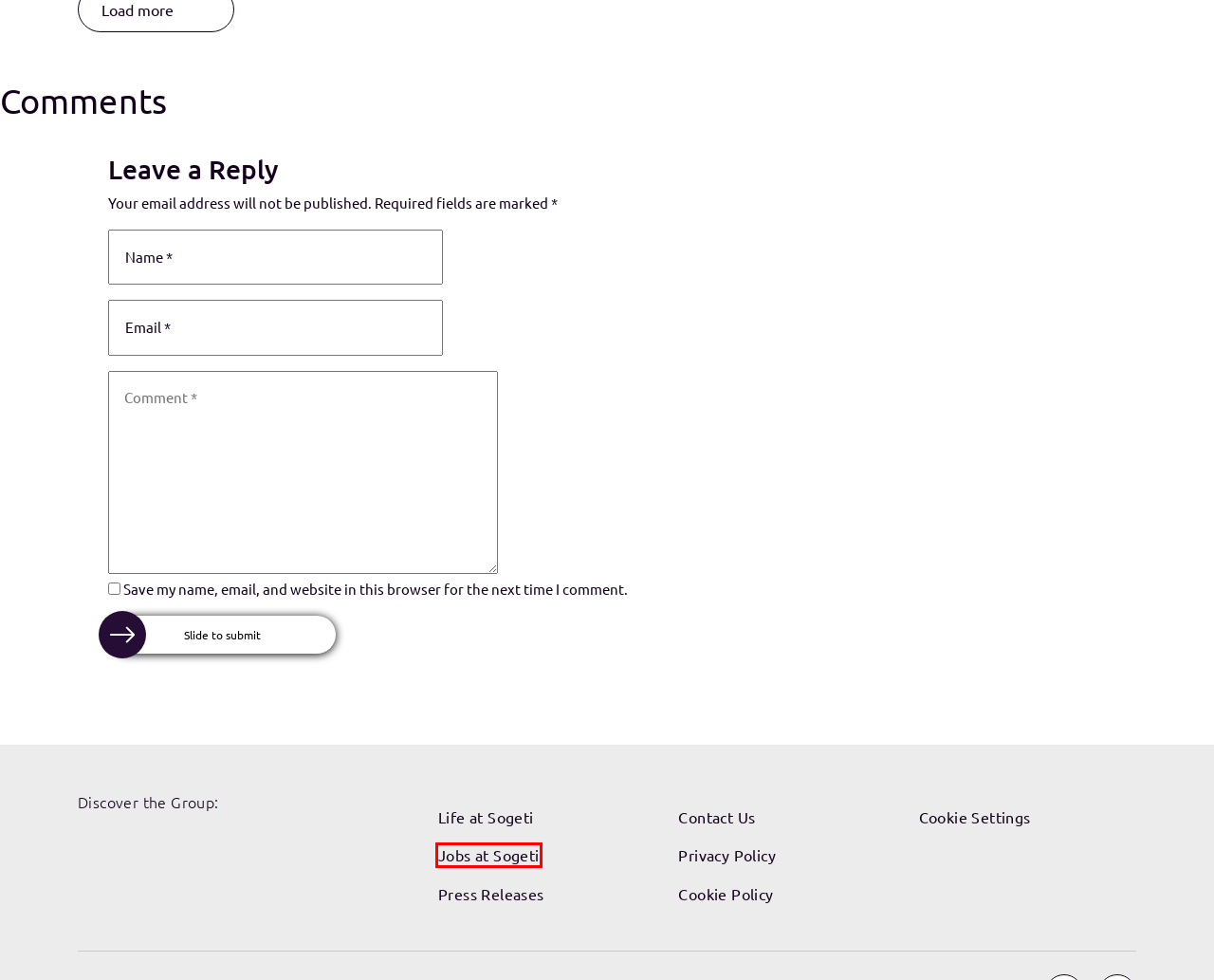You are given a screenshot of a webpage within which there is a red rectangle bounding box. Please choose the best webpage description that matches the new webpage after clicking the selected element in the bounding box. Here are the options:
A. Privacy Policy - Sogeti Labs
B. Jobs at Sogeti
C. Contact us - Sogeti Labs
D. Research - Sogeti Labs
E. Sogeti, provider of technology and engineering services
F. Newsroom
G. Executive Summit ’23 - Scarcity of Trust [Keynote] by Eleanor ‘Nell’ Watson - Sogeti Labs
H. Join Sogeti

B